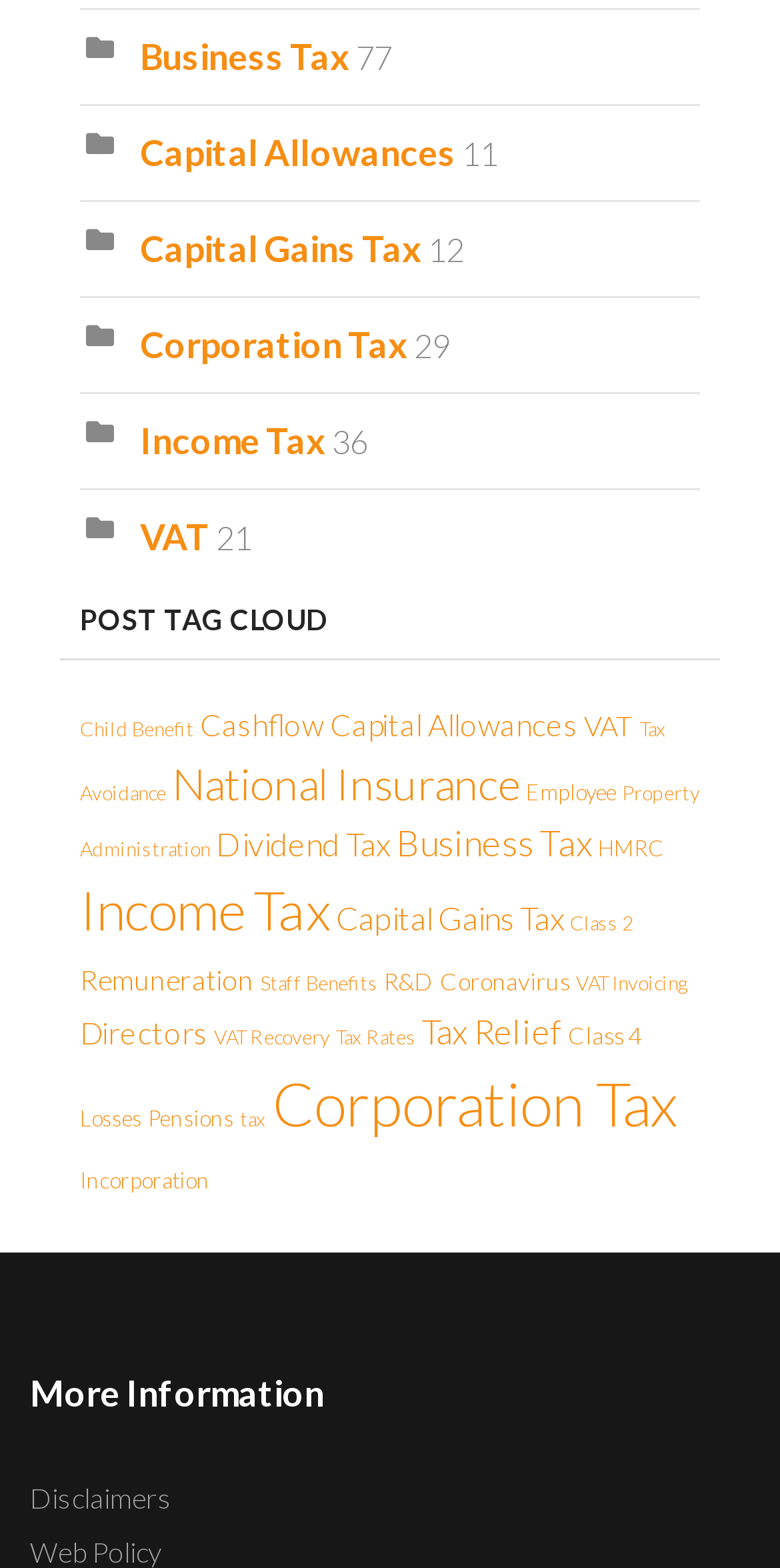Determine the bounding box coordinates of the element that should be clicked to execute the following command: "Explore Tax Avoidance".

[0.103, 0.457, 0.854, 0.513]